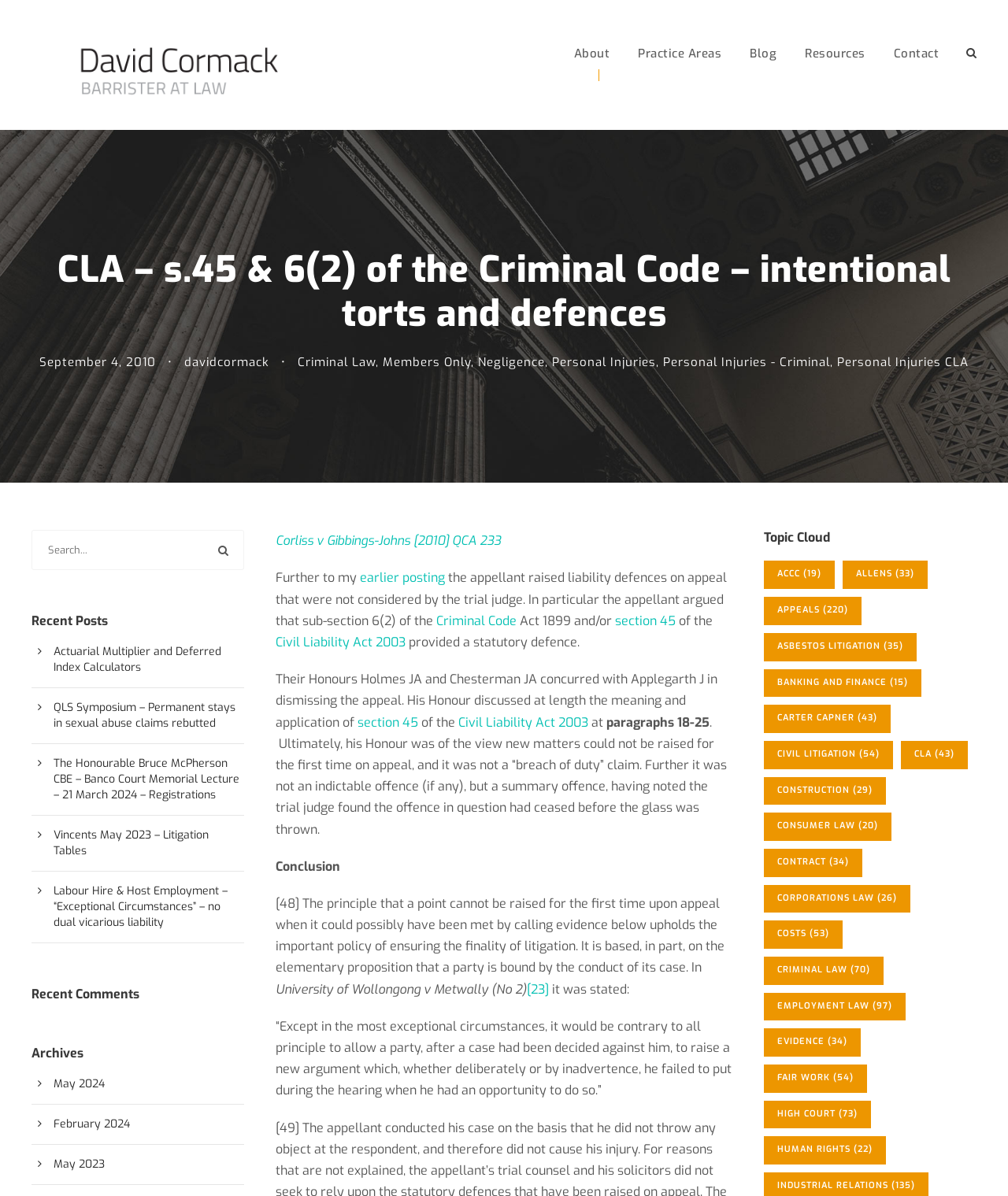Use the information in the screenshot to answer the question comprehensively: What is the text of the first link in the 'Recent Posts' section?

The 'Recent Posts' section is located at the bottom left of the webpage and the first link in this section has the text 'Actuarial Multiplier and Deferred Index Calculators'.